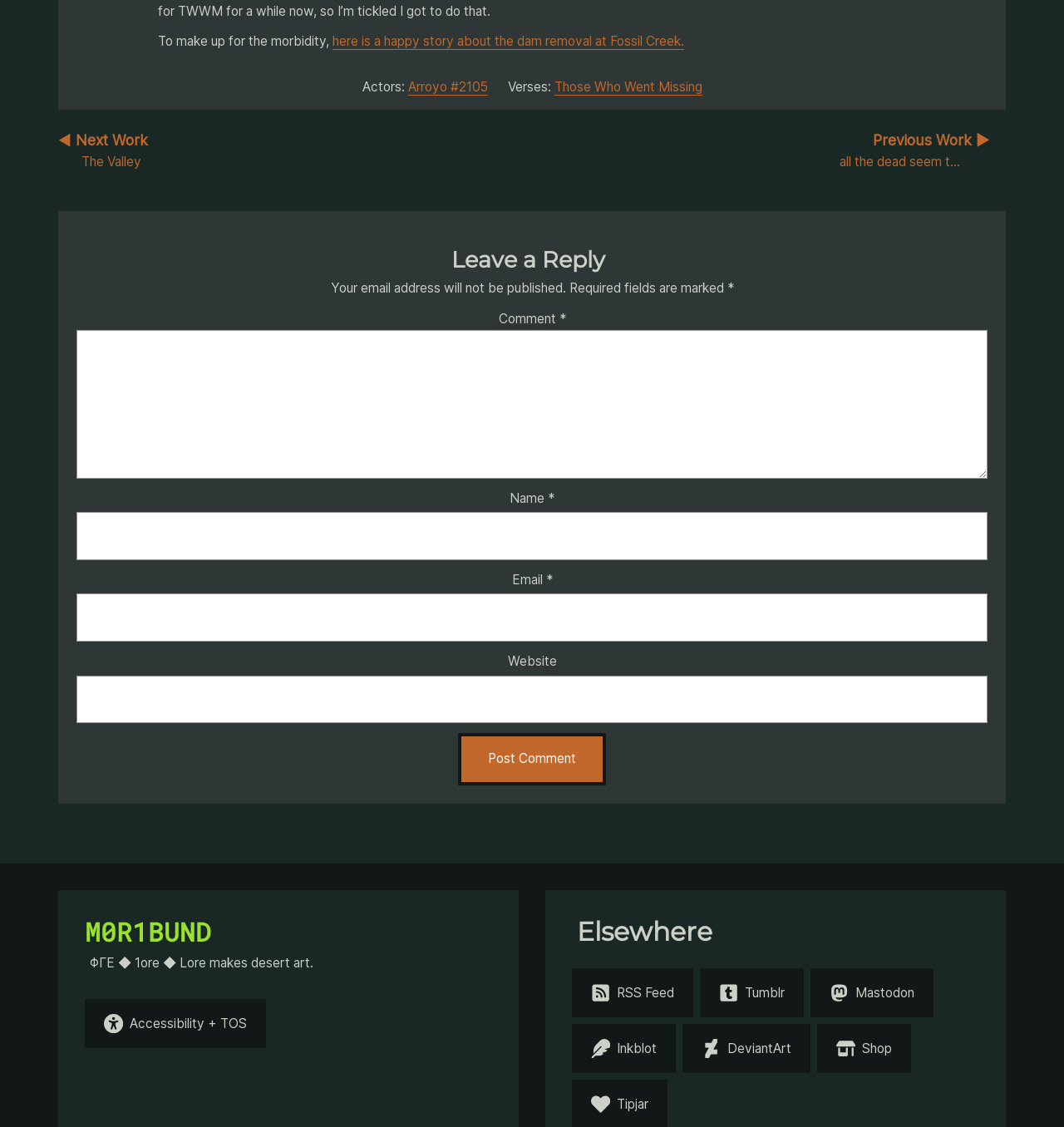Specify the bounding box coordinates of the element's area that should be clicked to execute the given instruction: "Click on the 'Shop' link". The coordinates should be four float numbers between 0 and 1, i.e., [left, top, right, bottom].

[0.768, 0.909, 0.856, 0.952]